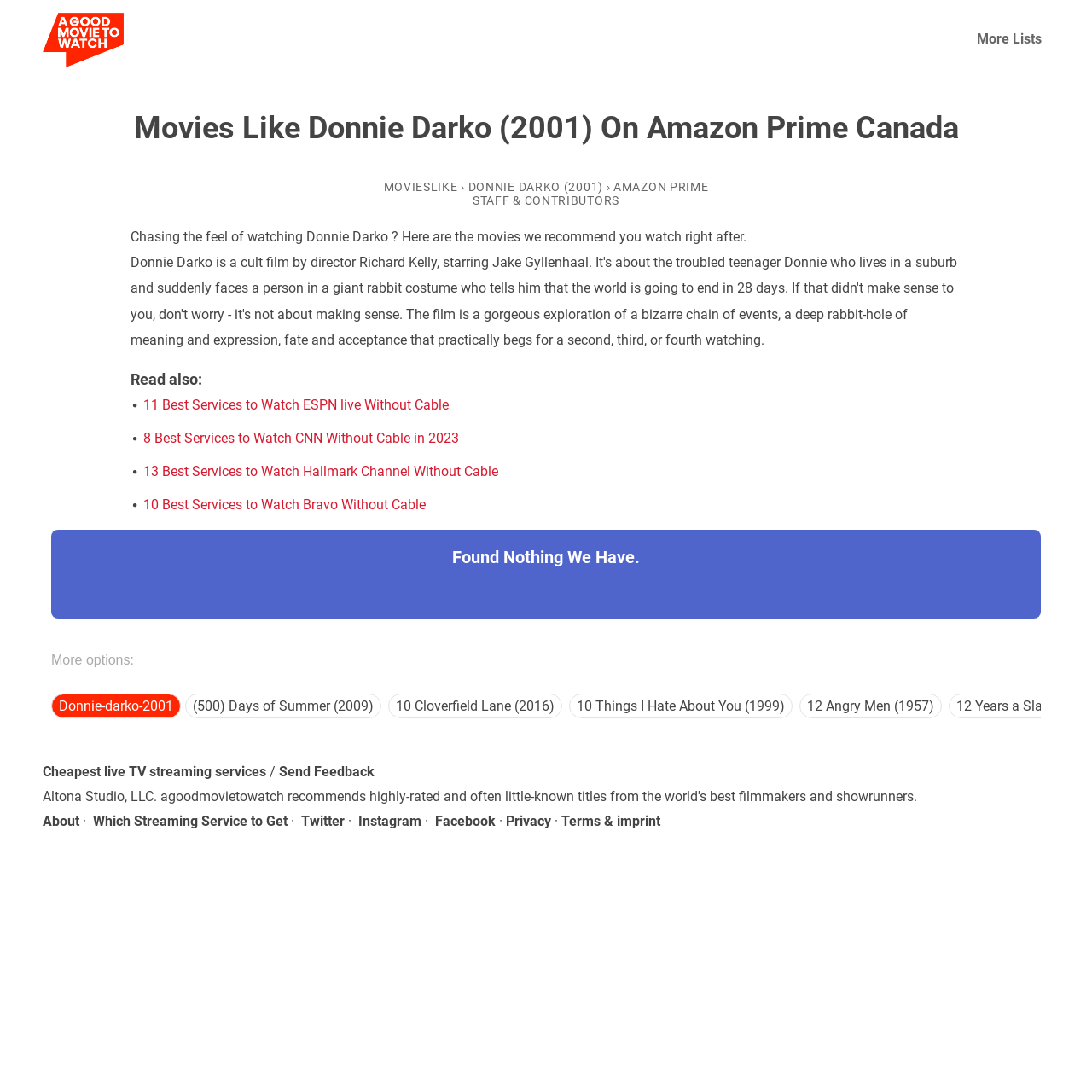What is the name of the website?
Using the details shown in the screenshot, provide a comprehensive answer to the question.

The name of the website can be found in the top-left corner of the webpage, where the logo 'agoodmovietowatch' is displayed as an image and also as a link.